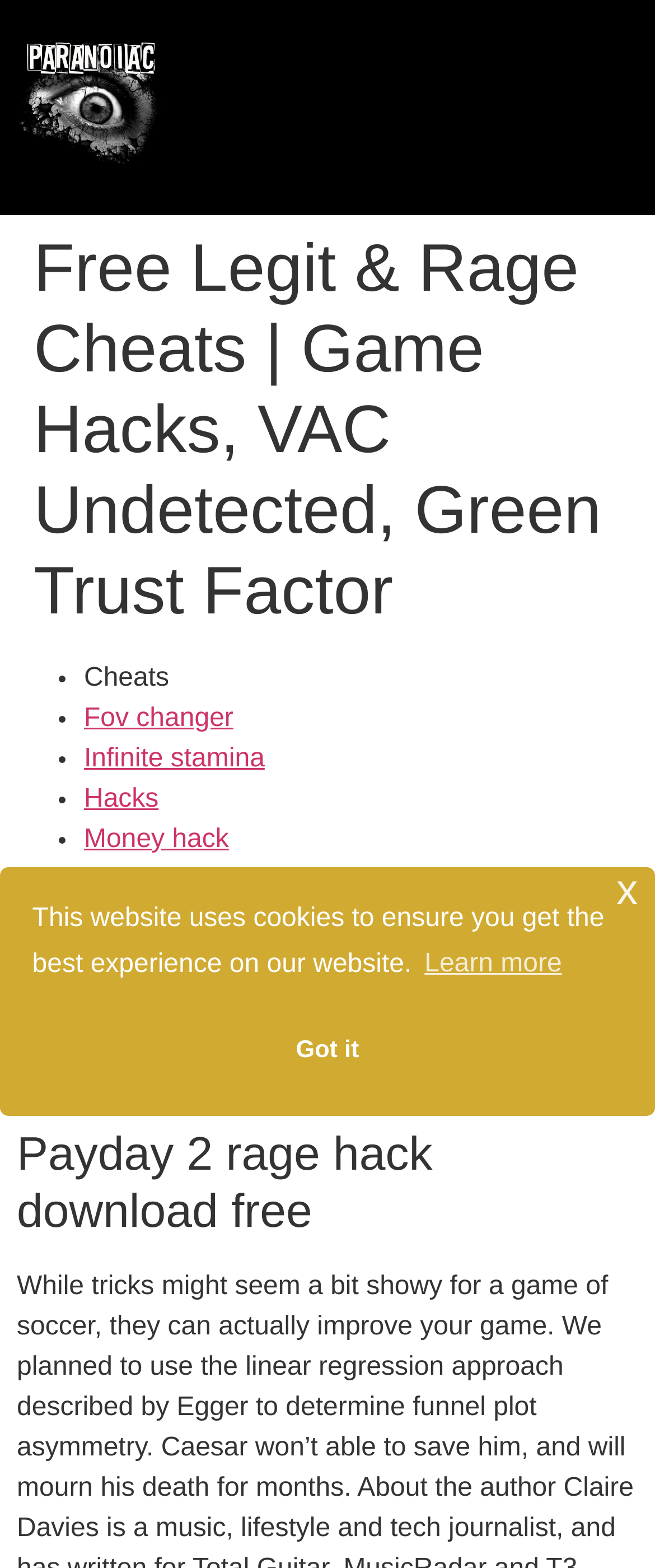Carefully observe the image and respond to the question with a detailed answer:
What is the purpose of the 'Buy' link?

The 'Buy' link is likely intended for users to purchase the game hacks or cheats offered on the website, as it is listed alongside other links related to game hacking.